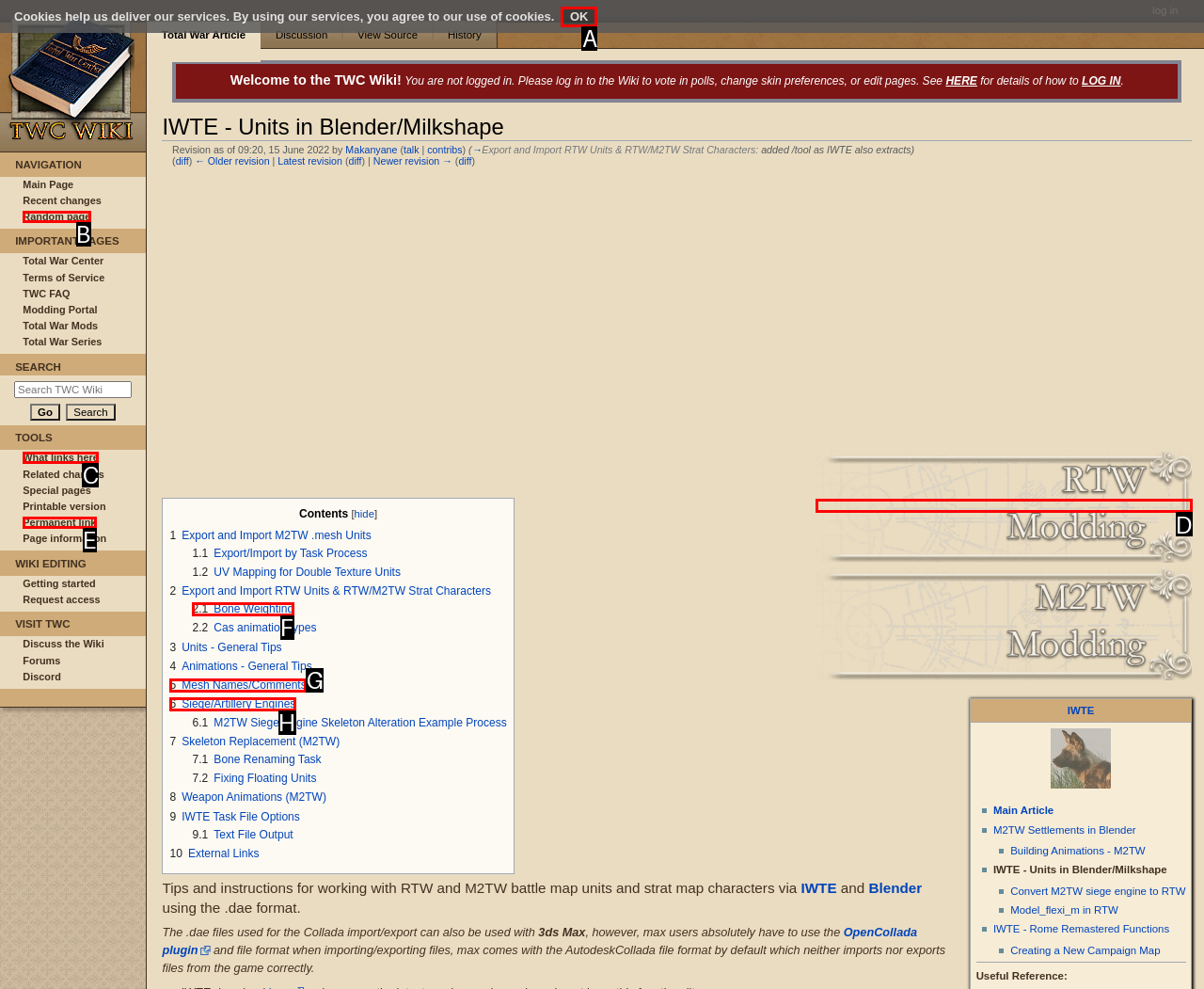Determine which HTML element should be clicked to carry out the following task: Click the OK button to accept cookies Respond with the letter of the appropriate option.

A